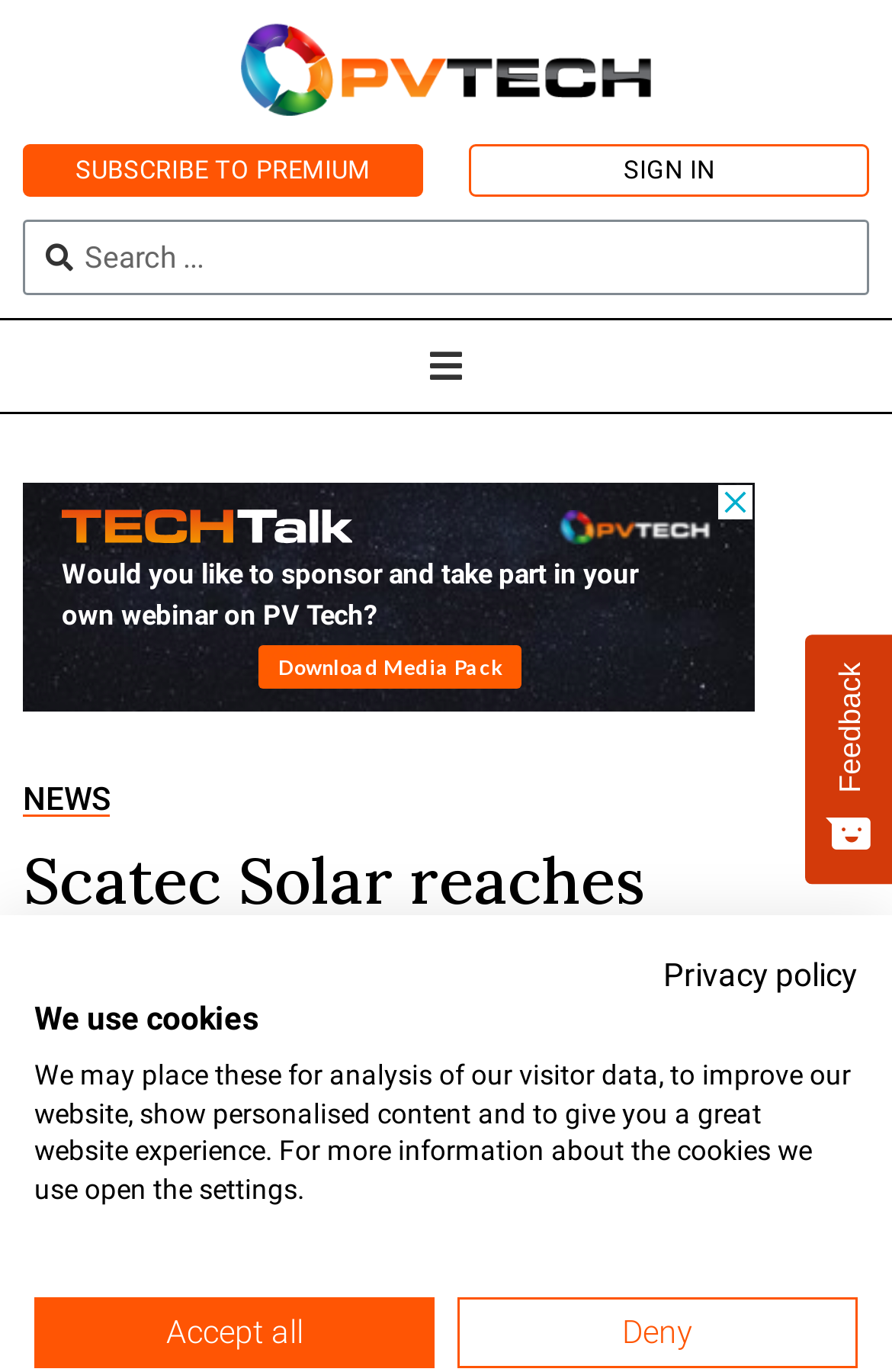Detail the various sections and features of the webpage.

The webpage is about Scatec Solar's 54MW project in Ukraine, which has reached financial close and is expected to power up to 27,000 households. 

At the top of the page, there are several links, including a subscription link, a sign-in link, and a search bar with a searchbox. Below the search bar, there is a link to the "NEWS" section. 

The main heading of the article is "Scatec Solar reaches financial close for 54MW project in Ukraine", which is located near the top of the page. Below the heading, there is a byline with the author's name, Tom Kenning, and a timestamp indicating the article was published on July 8, 2019. 

Underneath the byline, there are several links to related categories, including "Financial & Legal", "Markets & Finance", "Power Plants", "Projects", and "Europe". 

At the bottom of the page, there is a notice about the use of cookies, which explains that they are used for analysis, improvement, and personalization. There are two buttons, "Accept all" and "Deny", allowing users to manage their cookie preferences. Additionally, there is a link to the "Privacy policy" page.